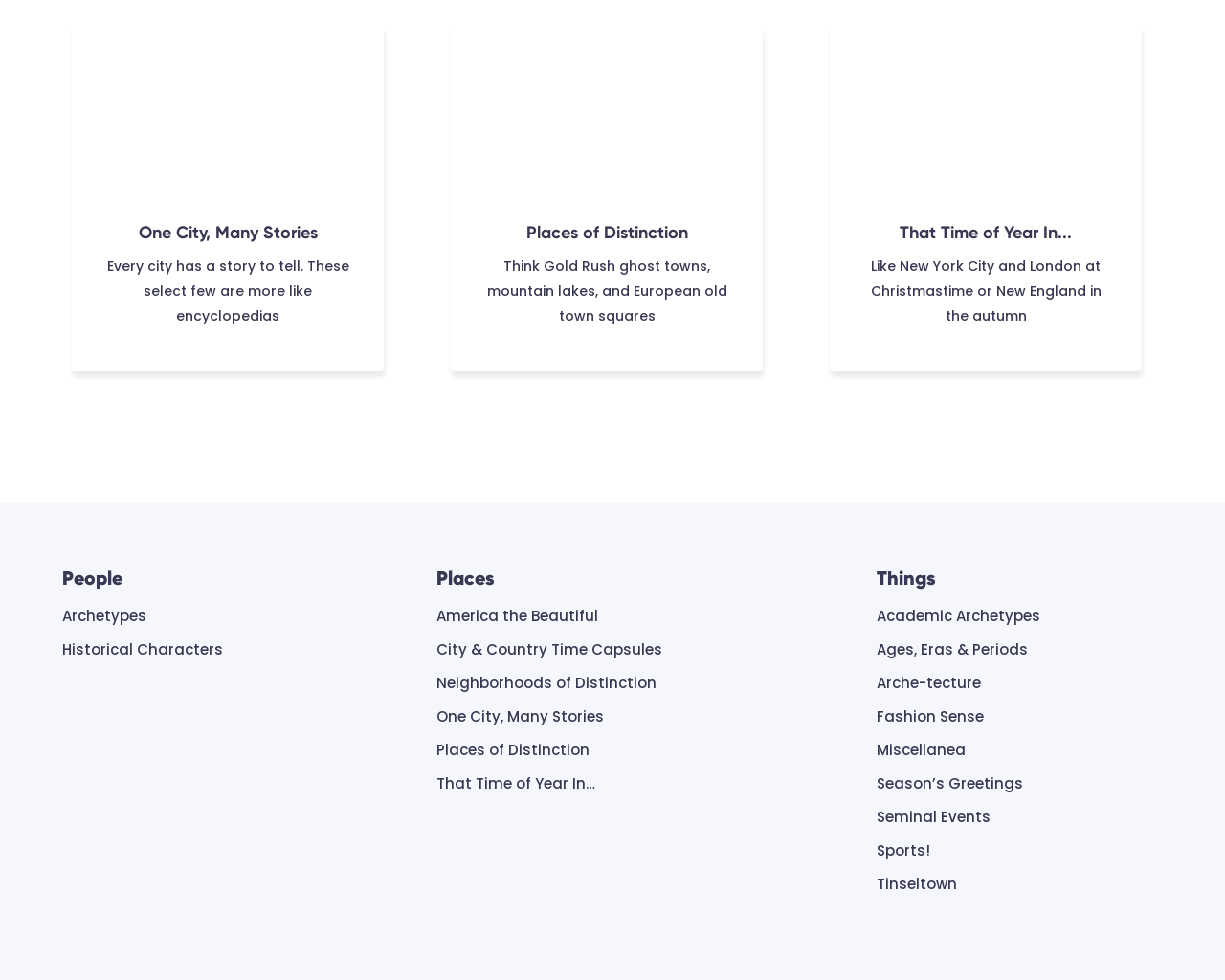Using the webpage screenshot, locate the HTML element that fits the following description and provide its bounding box: "Ages, Eras & Periods".

[0.716, 0.653, 0.839, 0.673]